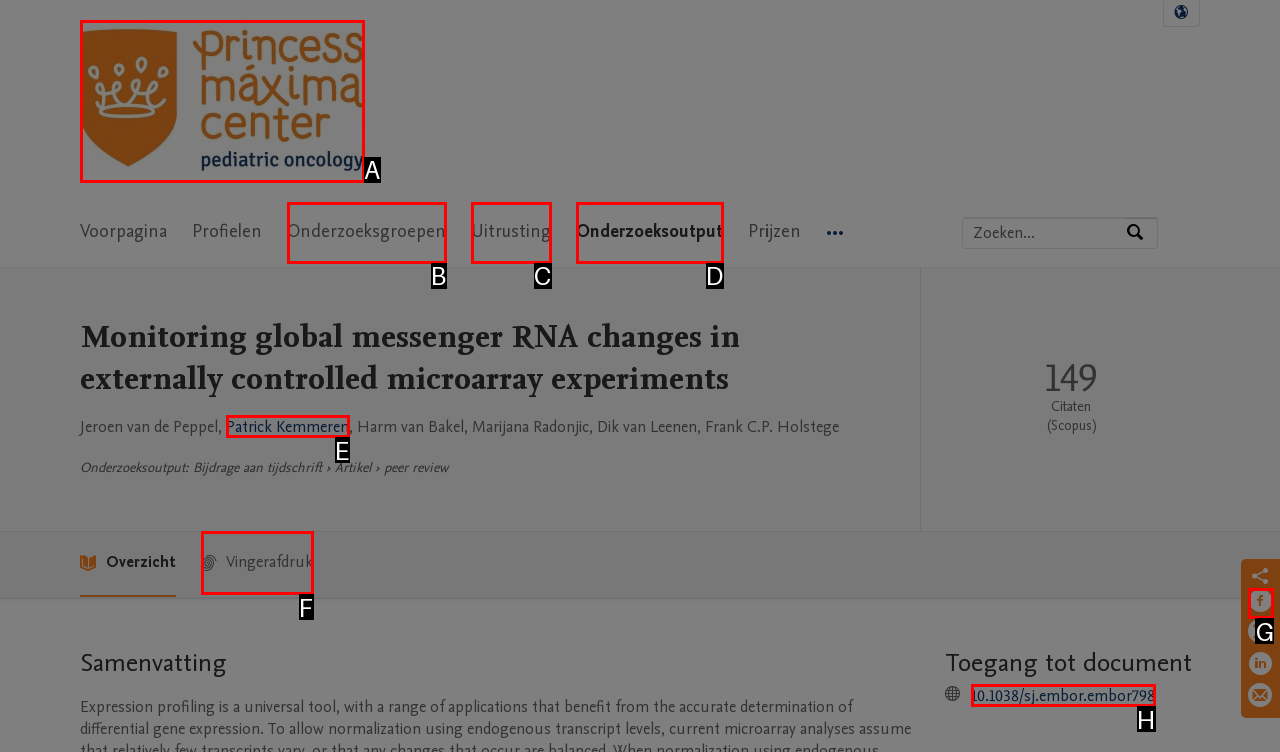Indicate which red-bounded element should be clicked to perform the task: Share on Facebook Answer with the letter of the correct option.

G